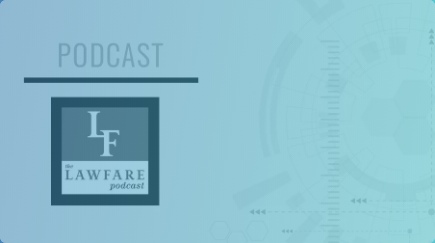What color is the background?
Provide an in-depth and detailed explanation in response to the question.

The background of the image is a soft gradient of blue, which adds a contemporary touch that complements the logo's design.